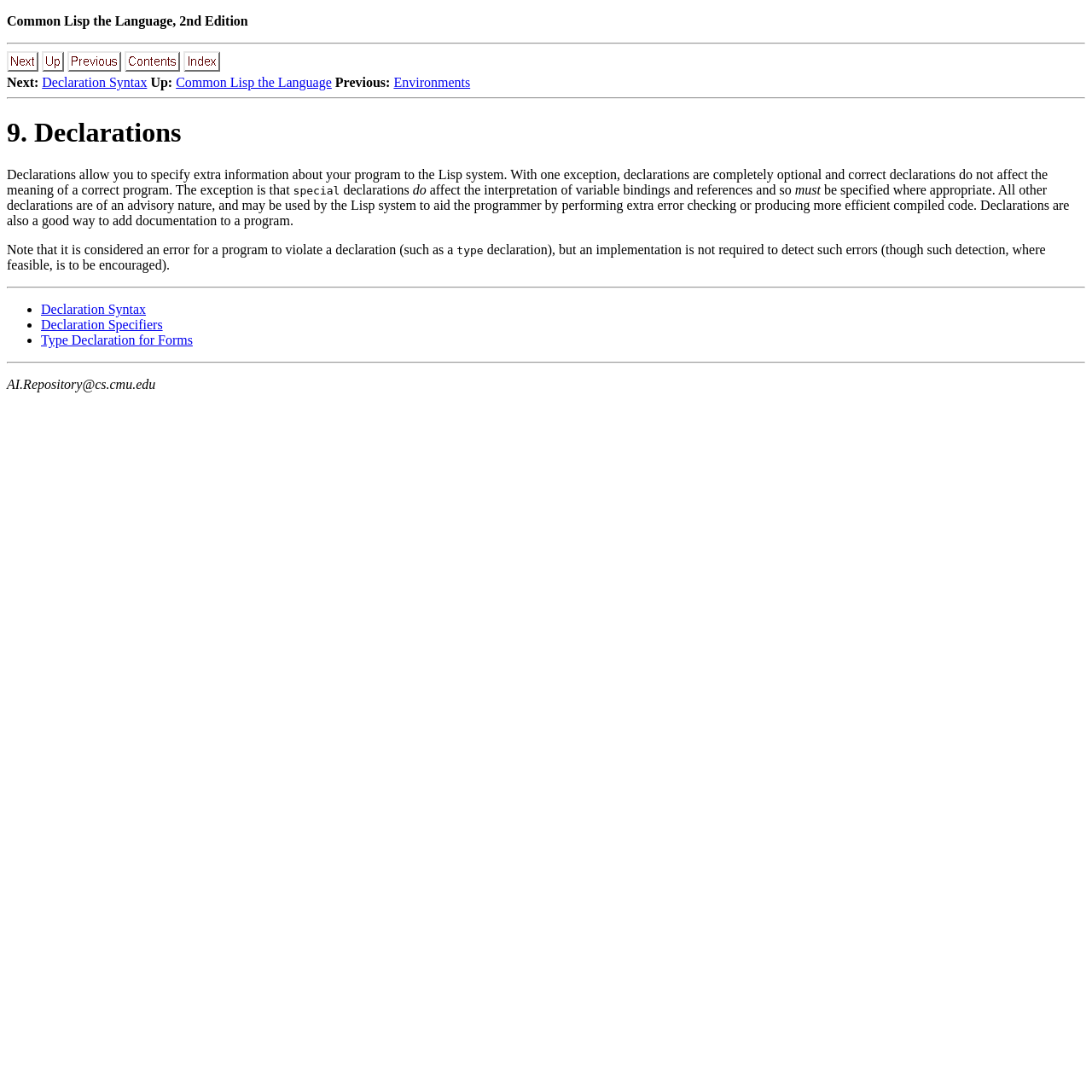Give the bounding box coordinates for the element described as: "Declaration Syntax".

[0.039, 0.069, 0.135, 0.082]